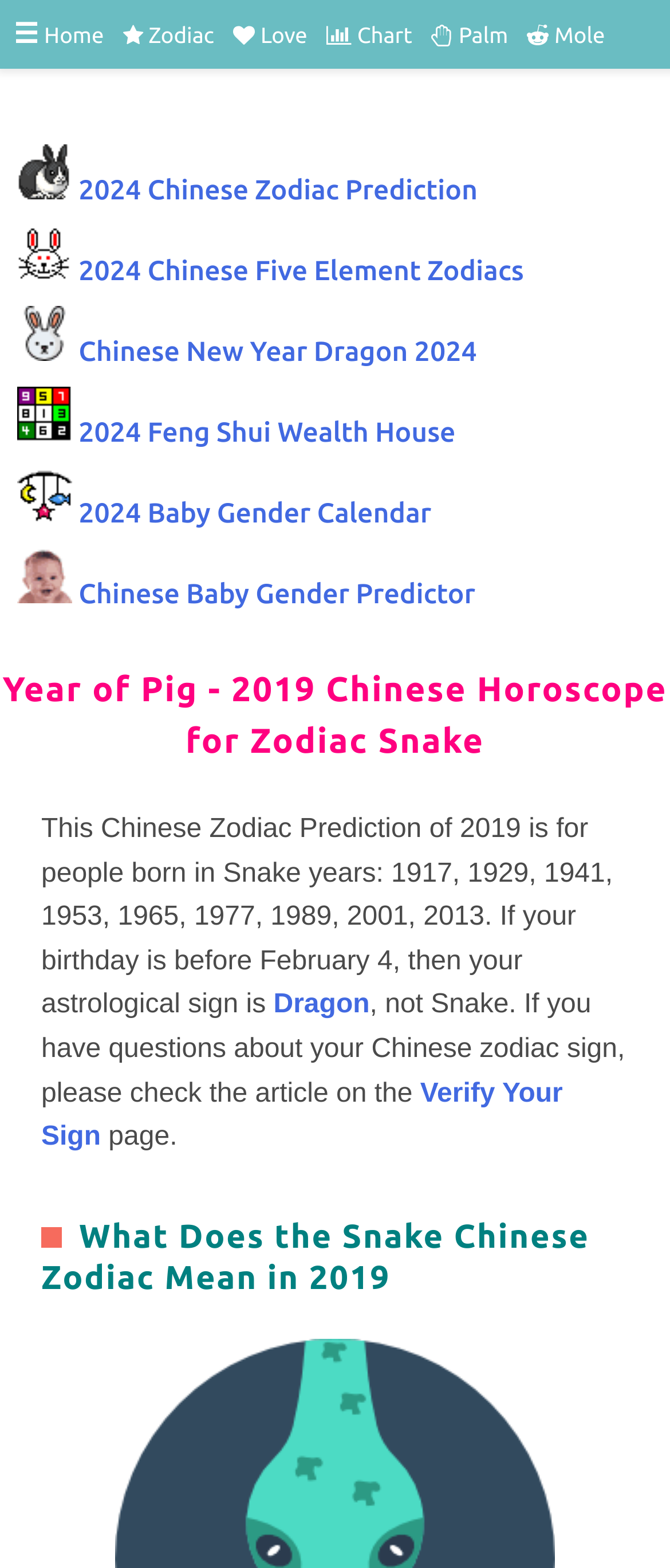Identify the bounding box for the UI element specified in this description: "Mole". The coordinates must be four float numbers between 0 and 1, formatted as [left, top, right, bottom].

[0.787, 0.015, 0.903, 0.03]